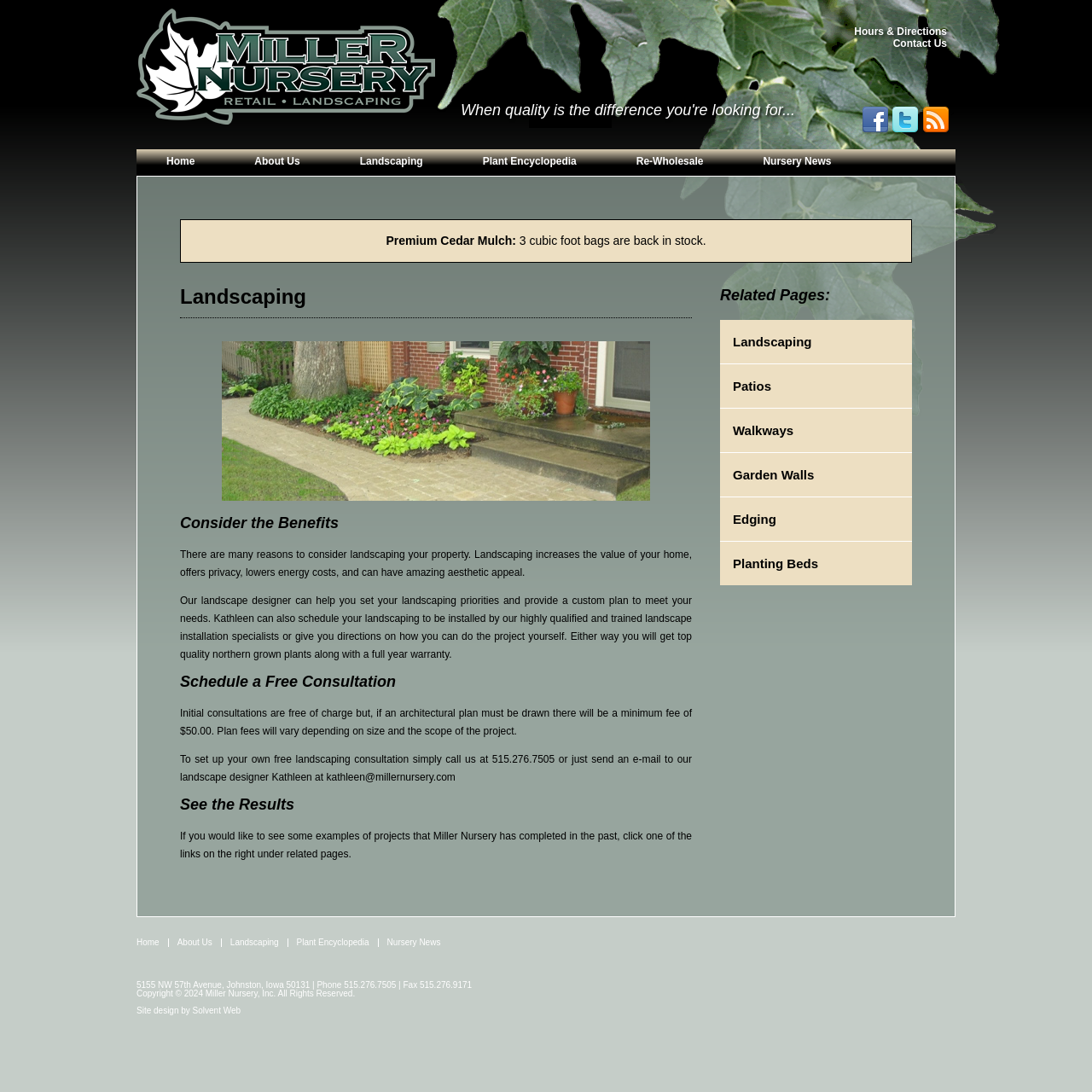Pinpoint the bounding box coordinates of the area that must be clicked to complete this instruction: "View the 'Landscaping' page".

[0.302, 0.137, 0.415, 0.161]